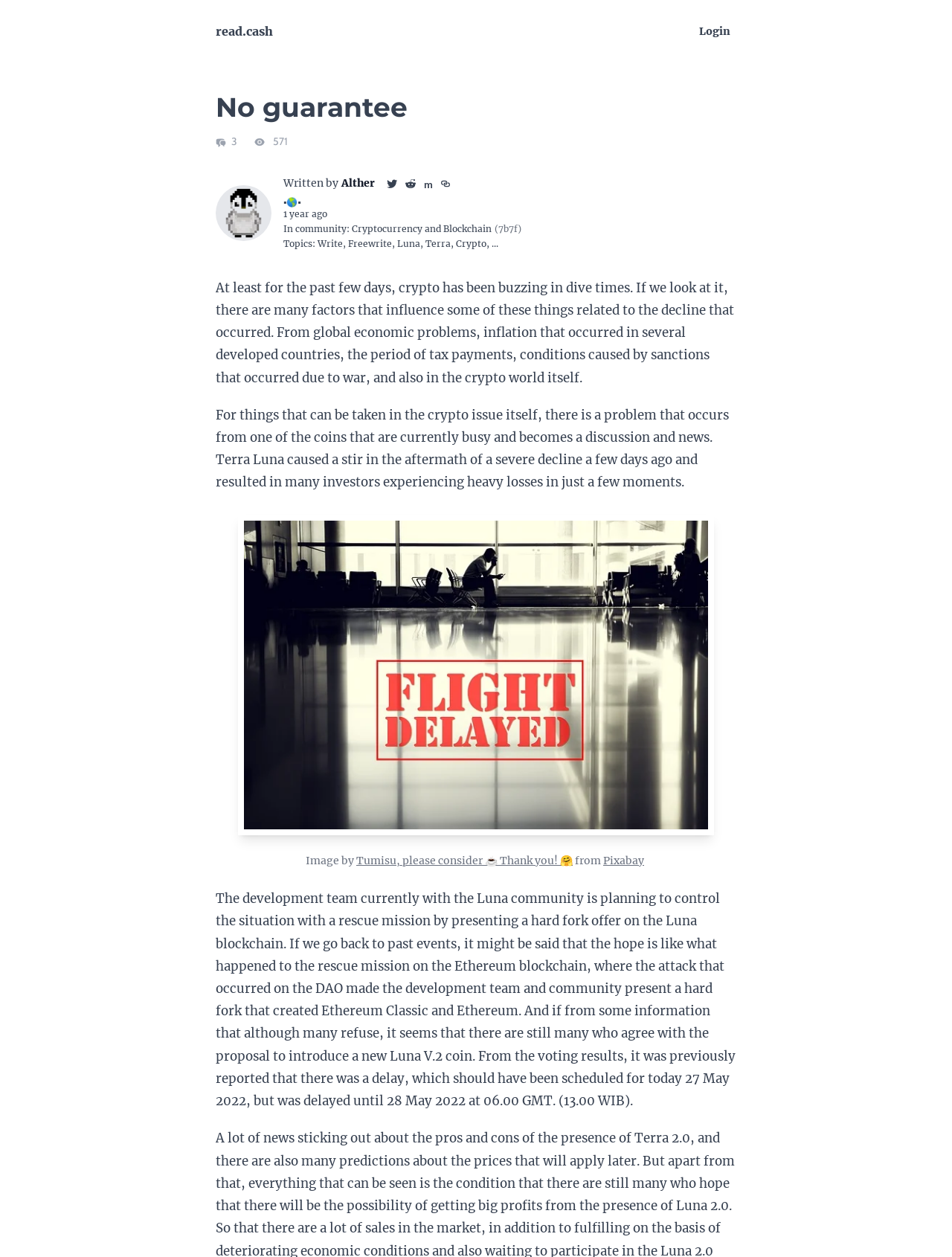From the element description Write, predict the bounding box coordinates of the UI element. The coordinates must be specified in the format (top-left x, top-left y, bottom-right x, bottom-right y) and should be within the 0 to 1 range.

[0.334, 0.189, 0.36, 0.198]